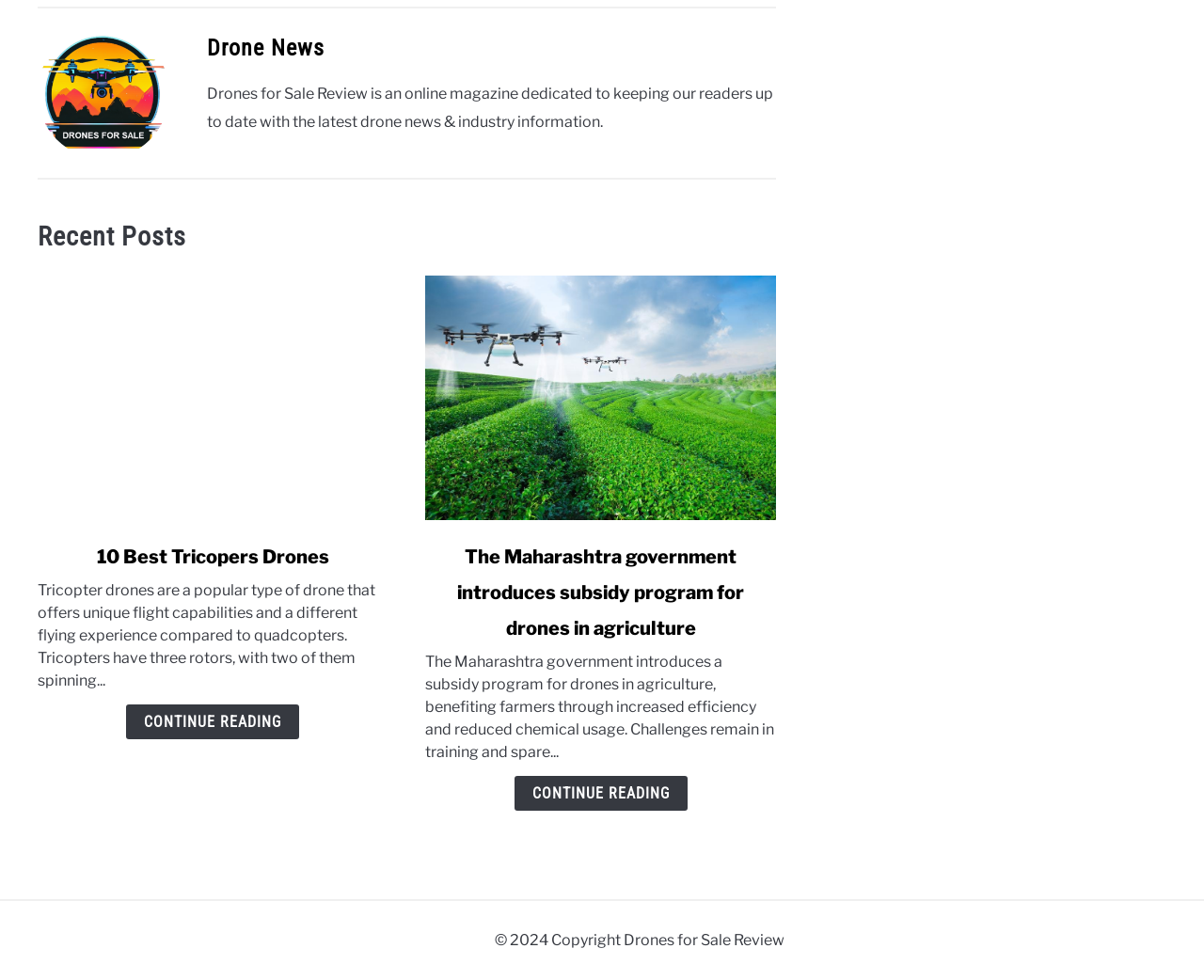Use a single word or phrase to respond to the question:
What is the topic of the first recent post?

Tricopter drones